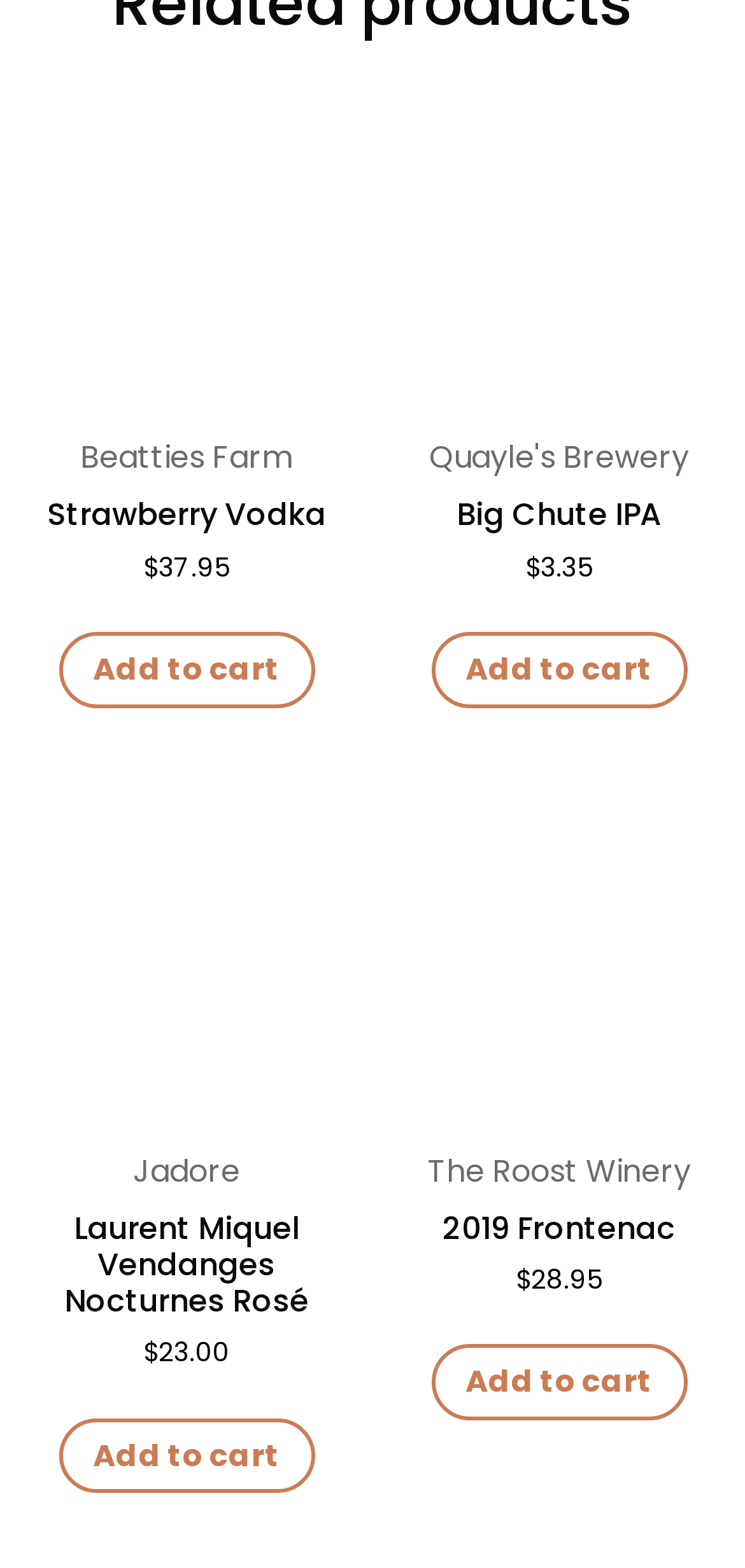Using a single word or phrase, answer the following question: 
Which brewery produces Big Chute IPA?

Quayle's Brewery